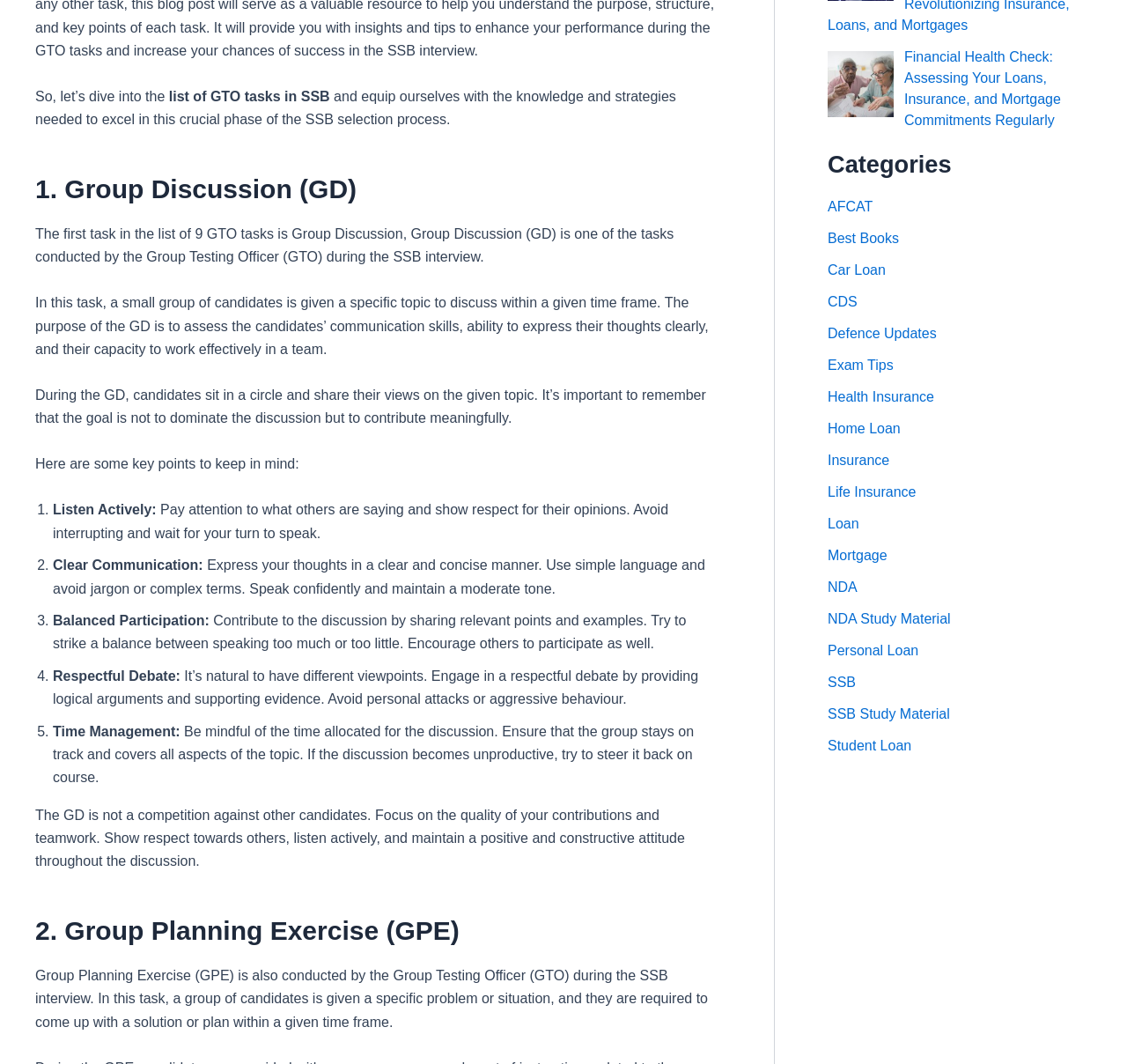From the element description: "NDA Study Material", extract the bounding box coordinates of the UI element. The coordinates should be expressed as four float numbers between 0 and 1, in the order [left, top, right, bottom].

[0.734, 0.575, 0.843, 0.589]